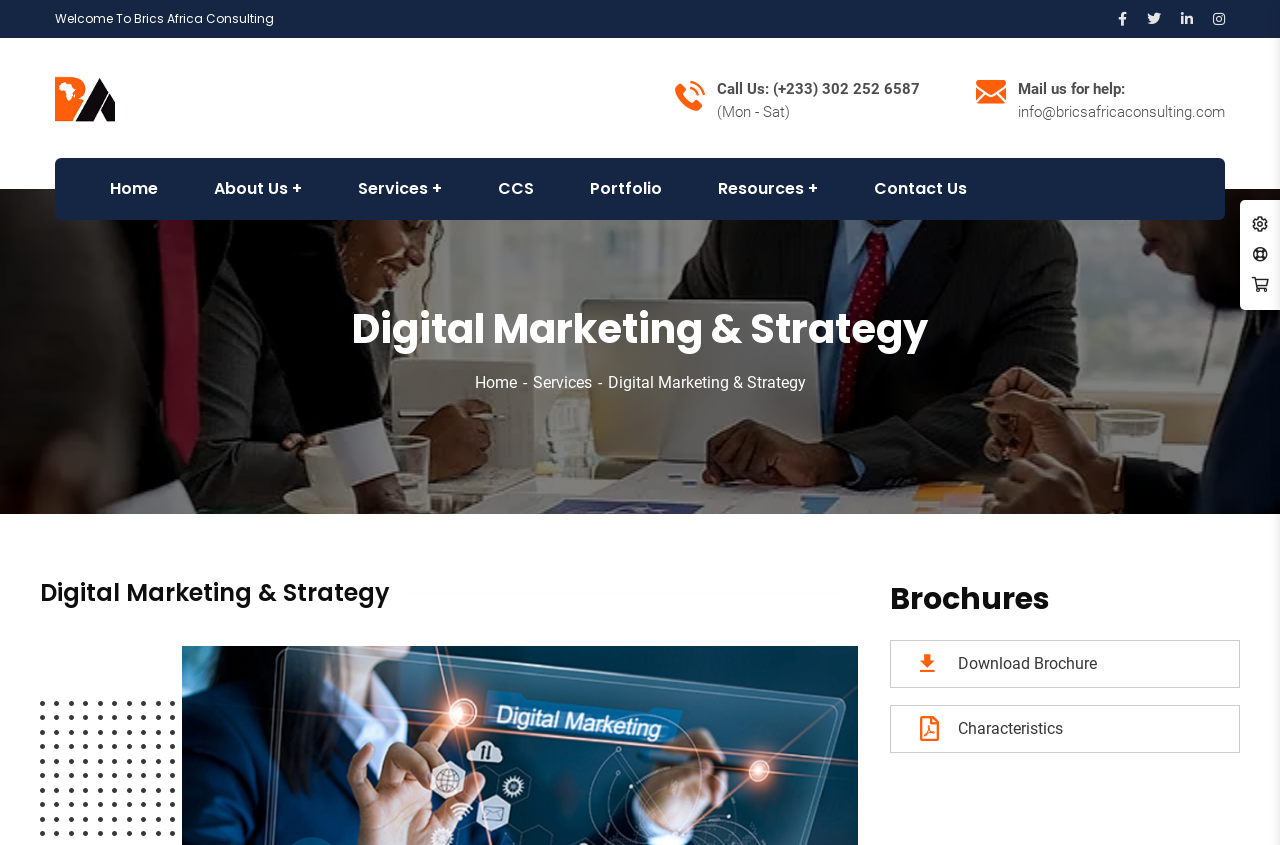How many sub-menu items are there under Services?
Using the details from the image, give an elaborate explanation to answer the question.

I found the sub-menu items under Services, and there are two items: Digital Marketing & Strategy and Brochures.